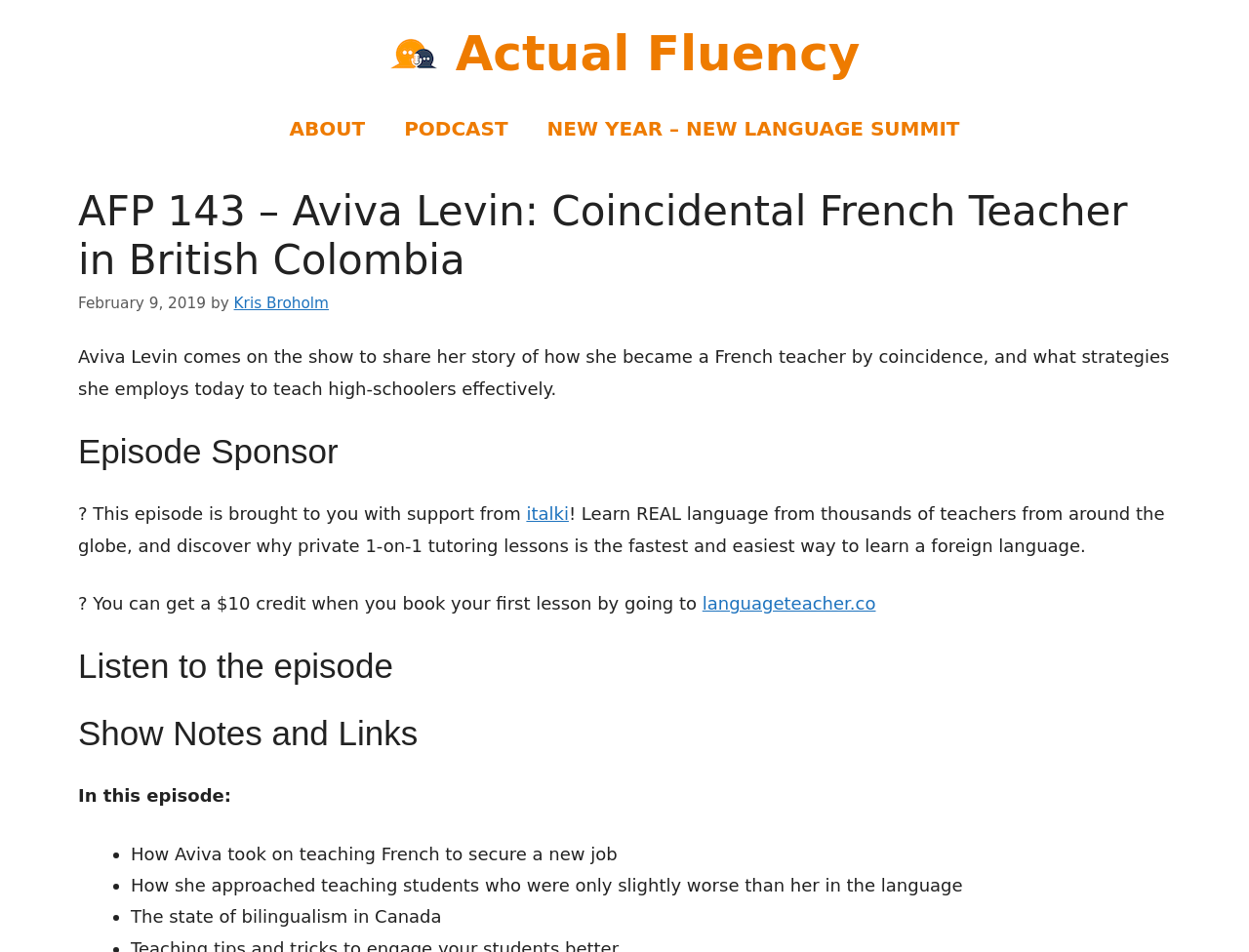What is the name of the episode sponsor?
Provide a concise answer using a single word or phrase based on the image.

italki